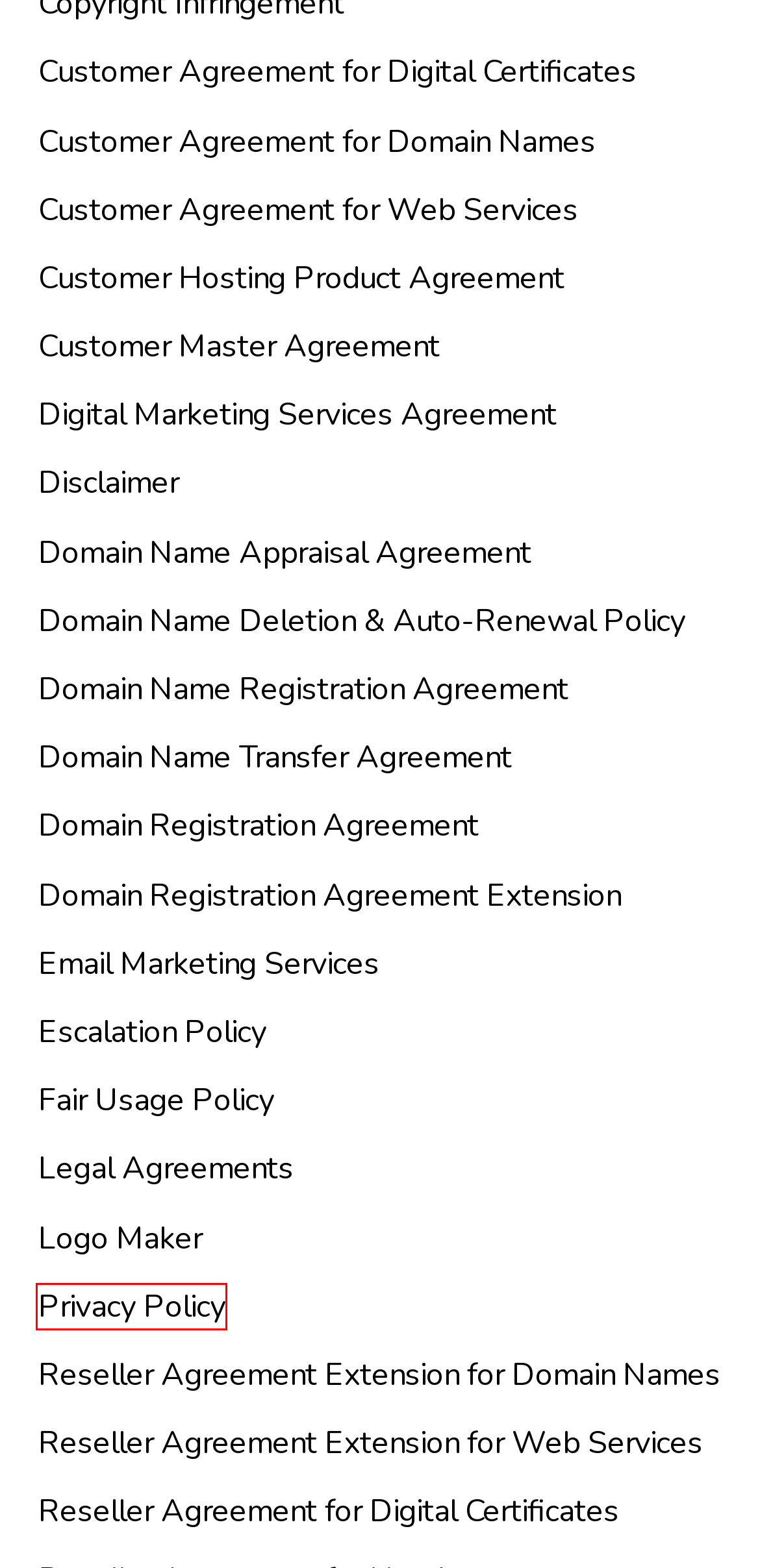You have a screenshot of a webpage where a red bounding box highlights a specific UI element. Identify the description that best matches the resulting webpage after the highlighted element is clicked. The choices are:
A. Domain Name Deletion & Auto-Renewal Policy | Hiya Digital Private Limited
B. Email Marketing Services | Hiya Digital Private Limited
C. Customer Agreement for Web Services | Hiya Digital Private Limited
D. Login - Hiya Digital Private Limited
E. Customer Hosting Product Agreement | Hiya Digital Private Limited
F. Disclaimer | Hiya Digital Private Limited
G. Fair Usage Policy | Hiya Digital Private Limited
H. Privacy Policy | Hiya Digital Private Limited

H